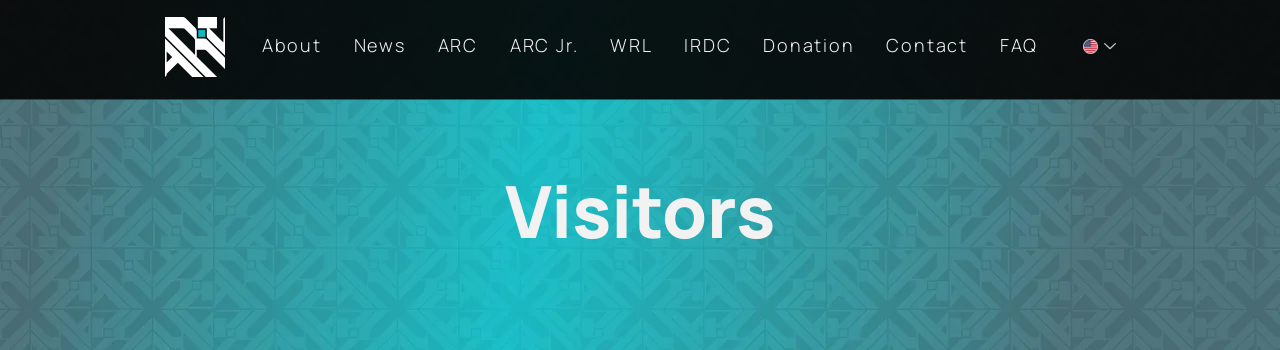Give a detailed account of the visual content in the image.

The image showcases a modern webpage design dedicated to visitors, prominently featuring the word "Visitors" in bold, white typography set against a vibrant turquoise background. This eye-catching header is framed by a sleek black navigation bar above, which includes links to different sections such as About, News, ARC, and more. The overall aesthetic combines contemporary elements and clear readability, inviting users to explore information tailored for those interested in attending events, competitions, and activities offered by the organization.